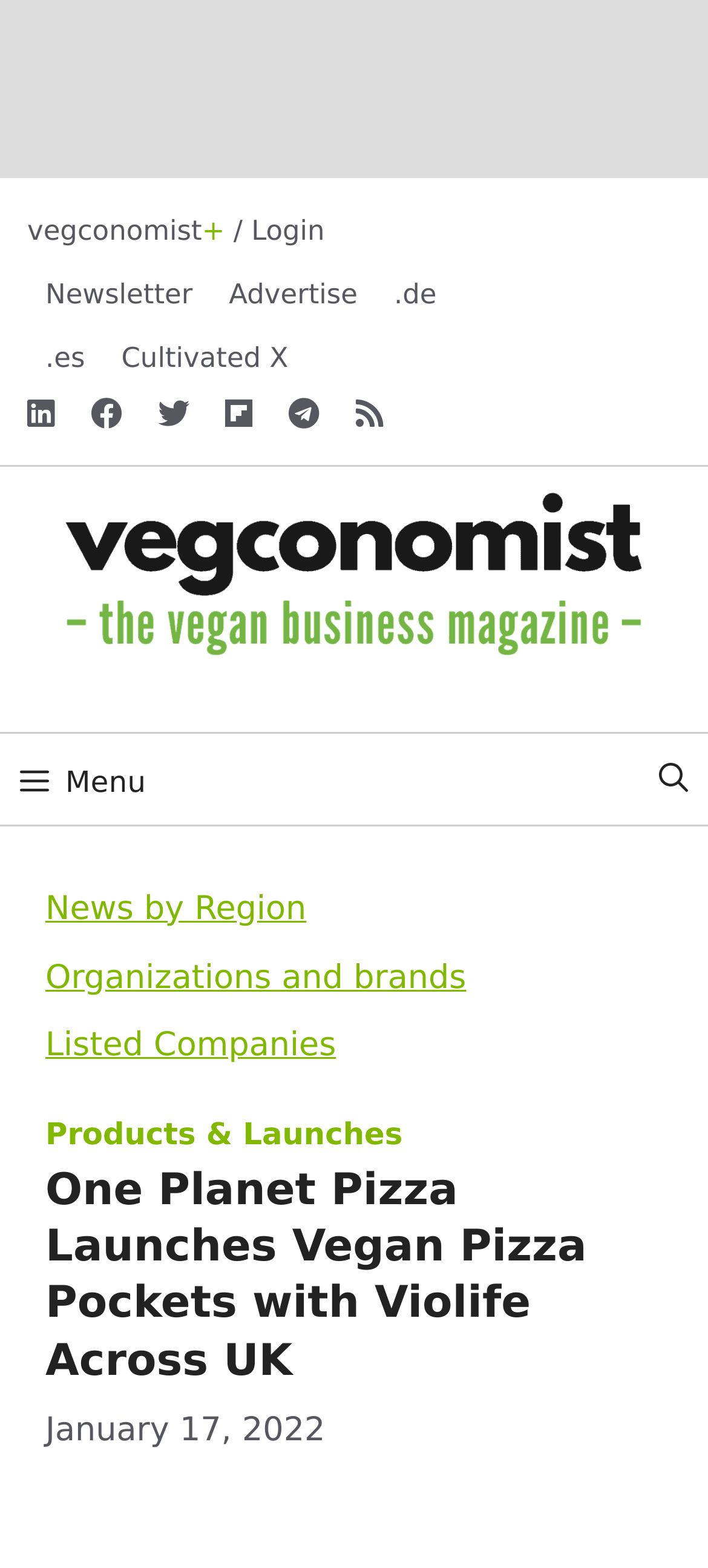Can you show the bounding box coordinates of the region to click on to complete the task described in the instruction: "Visit the advertise page"?

[0.323, 0.178, 0.505, 0.198]